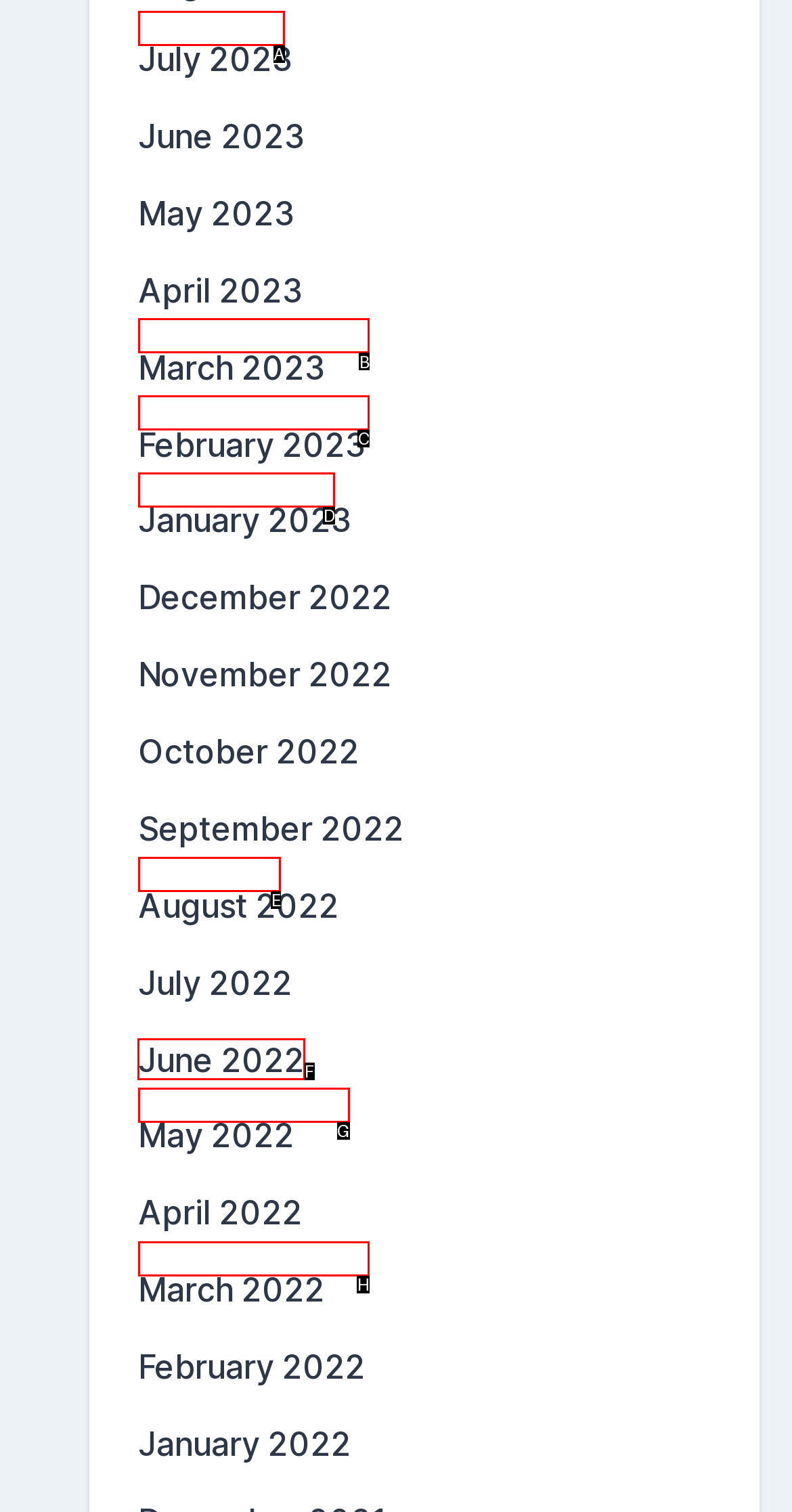Identify the letter of the option to click in order to View June 2022. Answer with the letter directly.

F